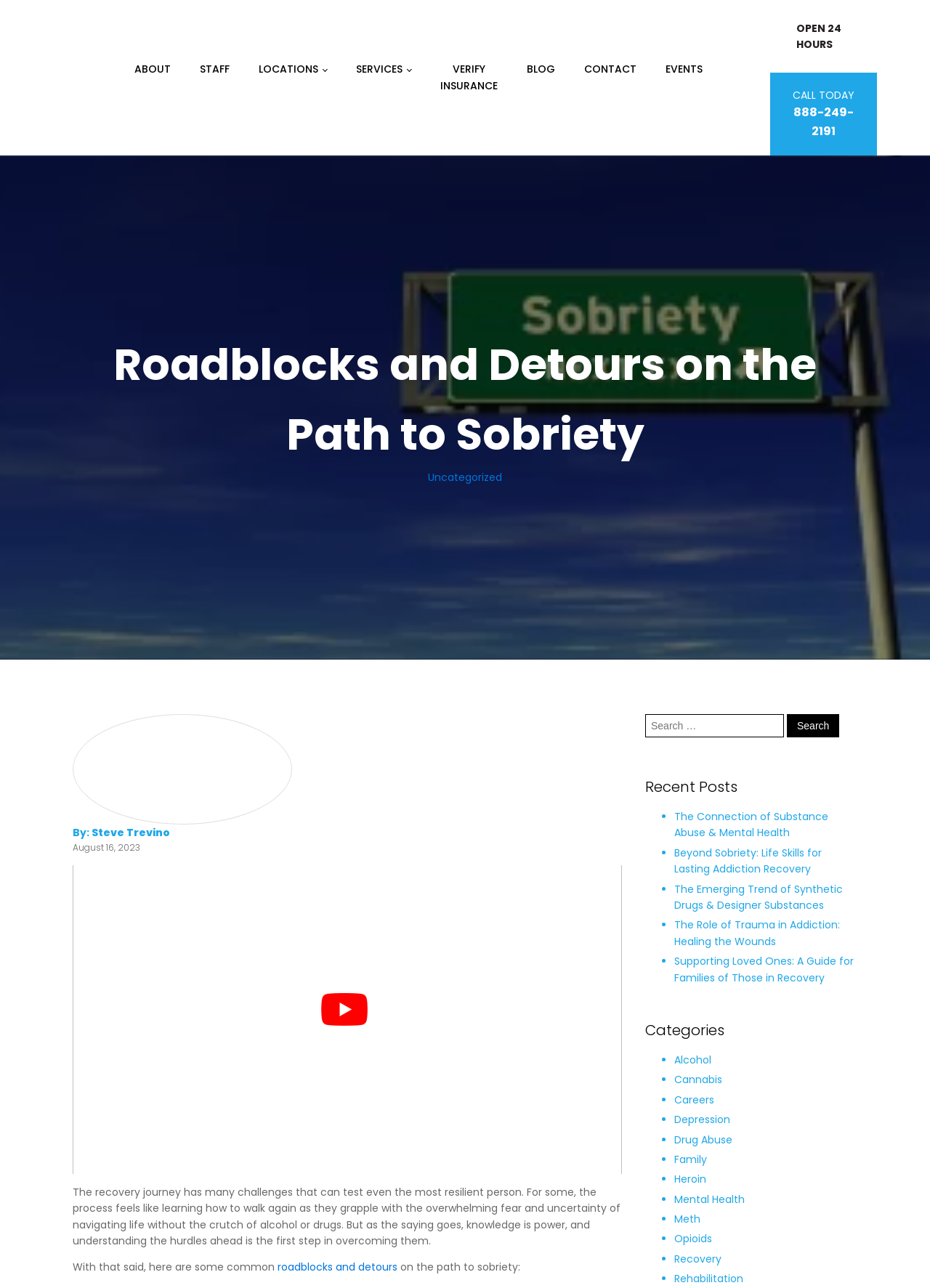What is the purpose of the search bar?
Provide an in-depth answer to the question, covering all aspects.

I determined the answer by looking at the search bar and its accompanying text 'Search for:', which suggests that the search bar is intended for users to search for specific articles or content on the website.